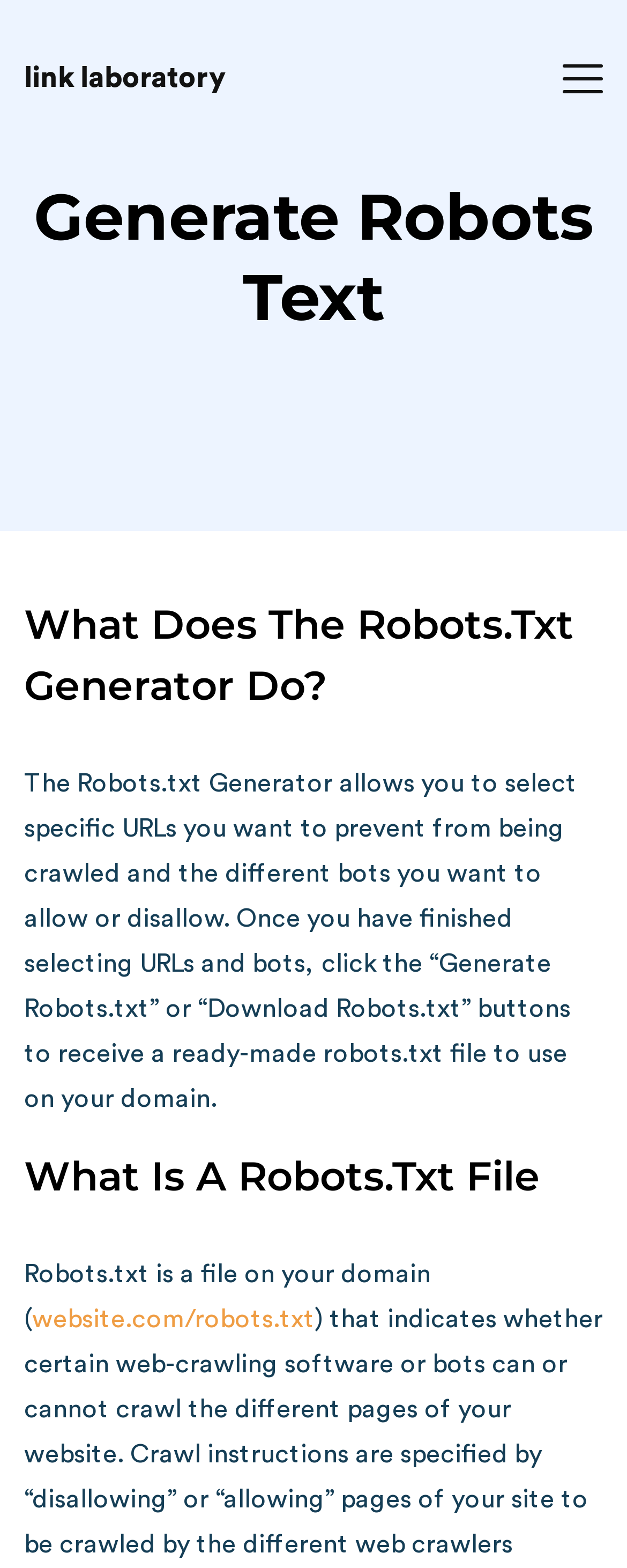What happens after selecting URLs and bots?
Give a comprehensive and detailed explanation for the question.

After selecting specific URLs and bots, users can click the 'Generate Robots.txt' or 'Download Robots.txt' buttons to receive a ready-made robots.txt file to use on their domain.